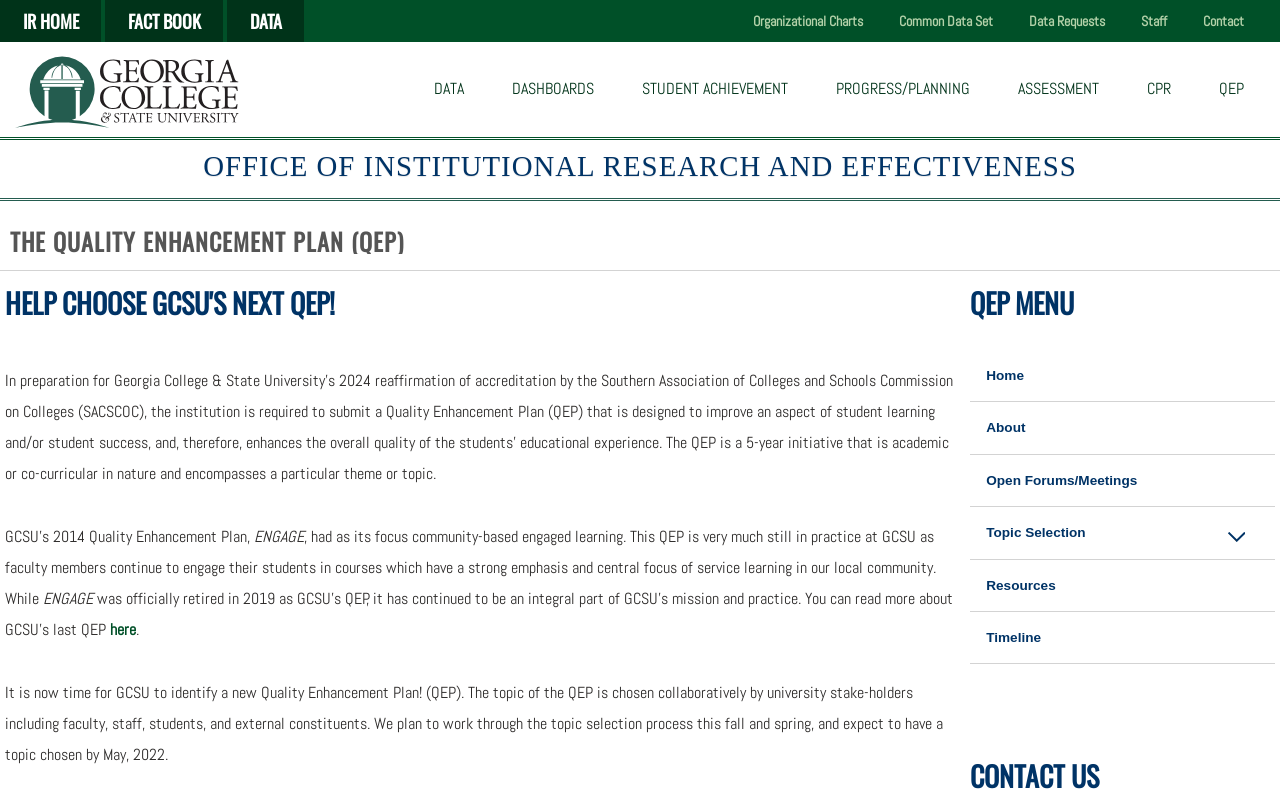What is the purpose of the topic selection process?
Please provide a full and detailed response to the question.

I inferred the answer by reading the StaticText element that mentions the topic selection process. The text states that the university stakeholders will work through the topic selection process to choose a new Quality Enhancement Plan (QEP) by May 2022.